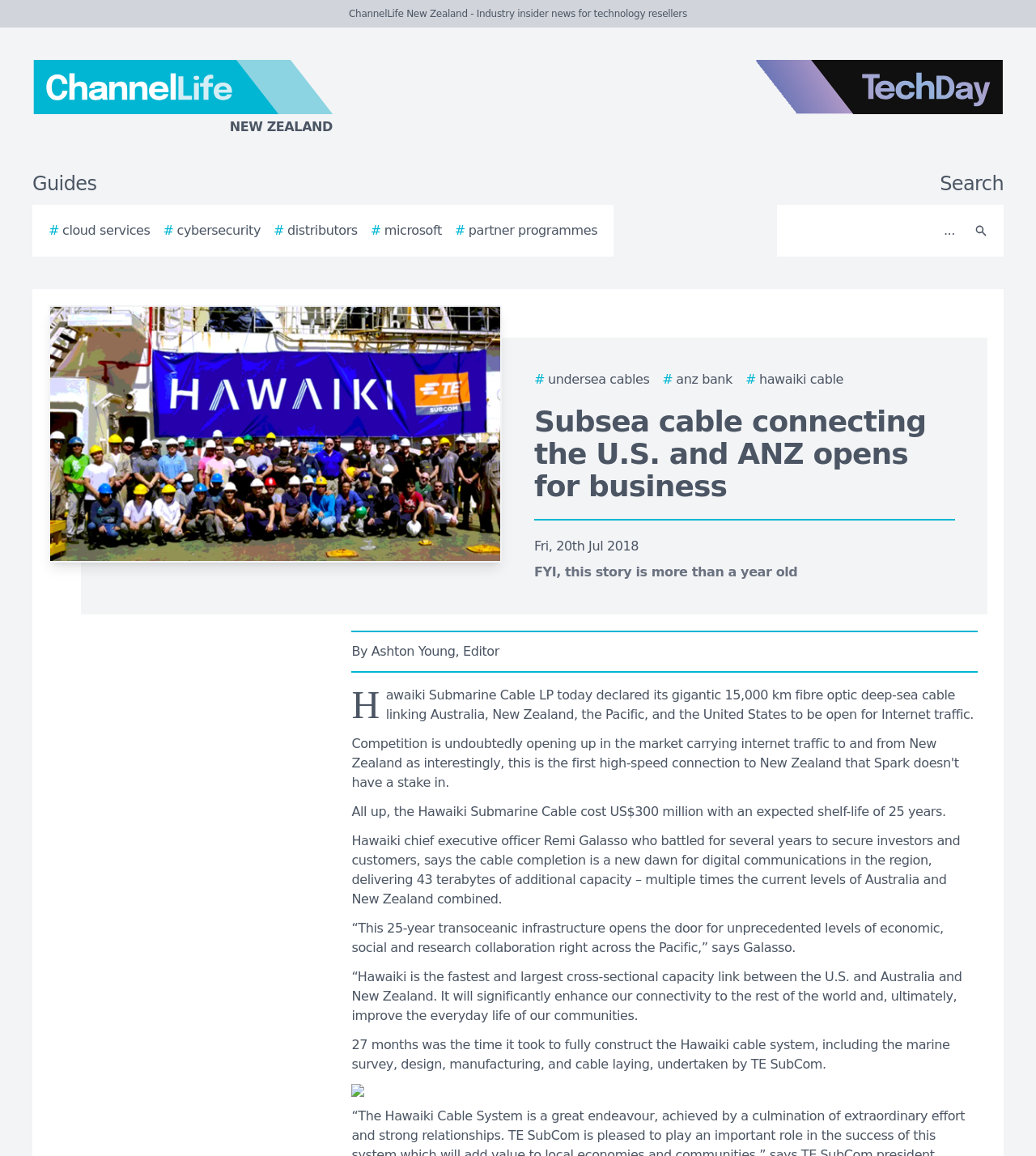Extract the main title from the webpage.

Subsea cable connecting the U.S. and ANZ opens for business